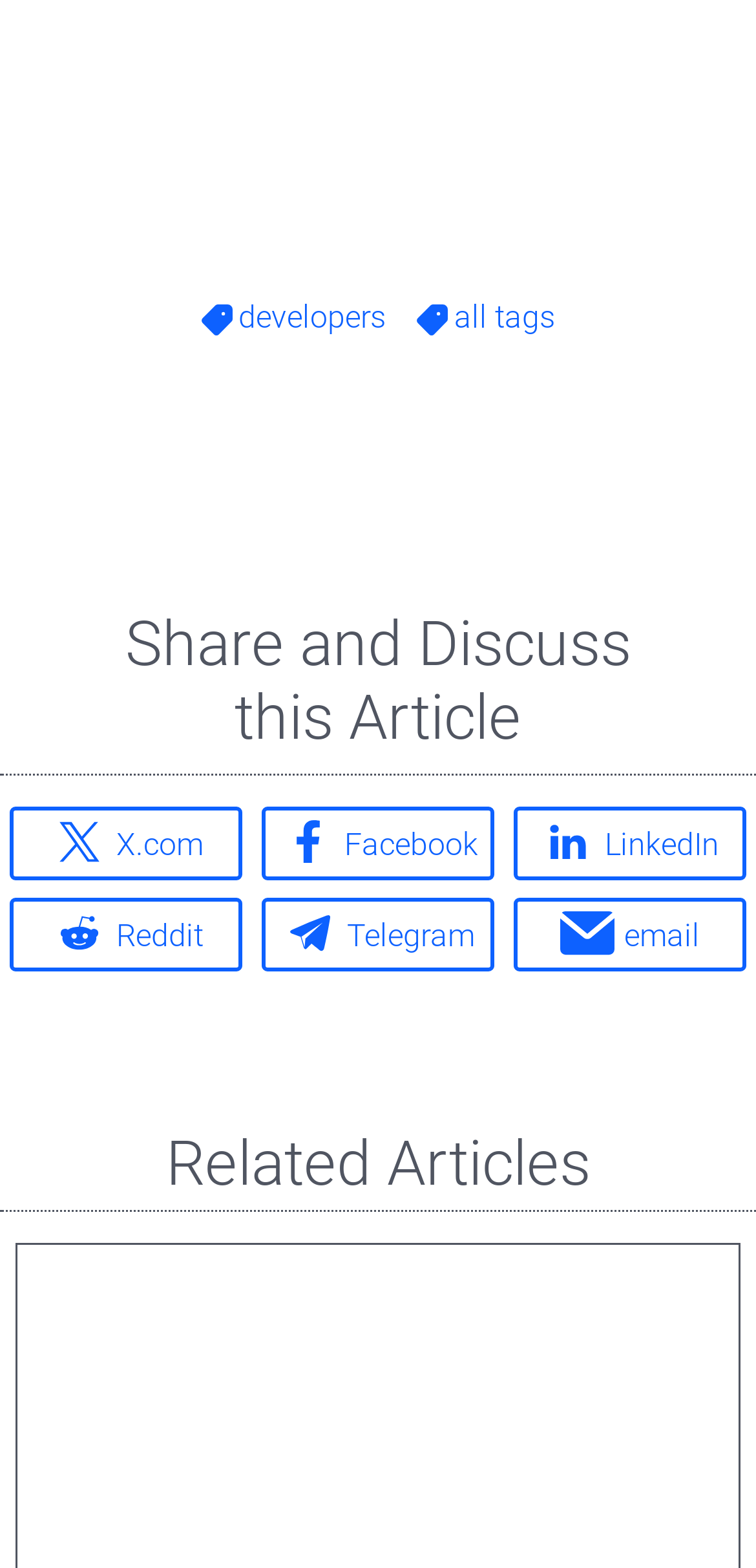How many links are available in the top section?
Please answer the question with a detailed response using the information from the screenshot.

I counted the number of links in the top section, which are 'developers' and 'all tags'.